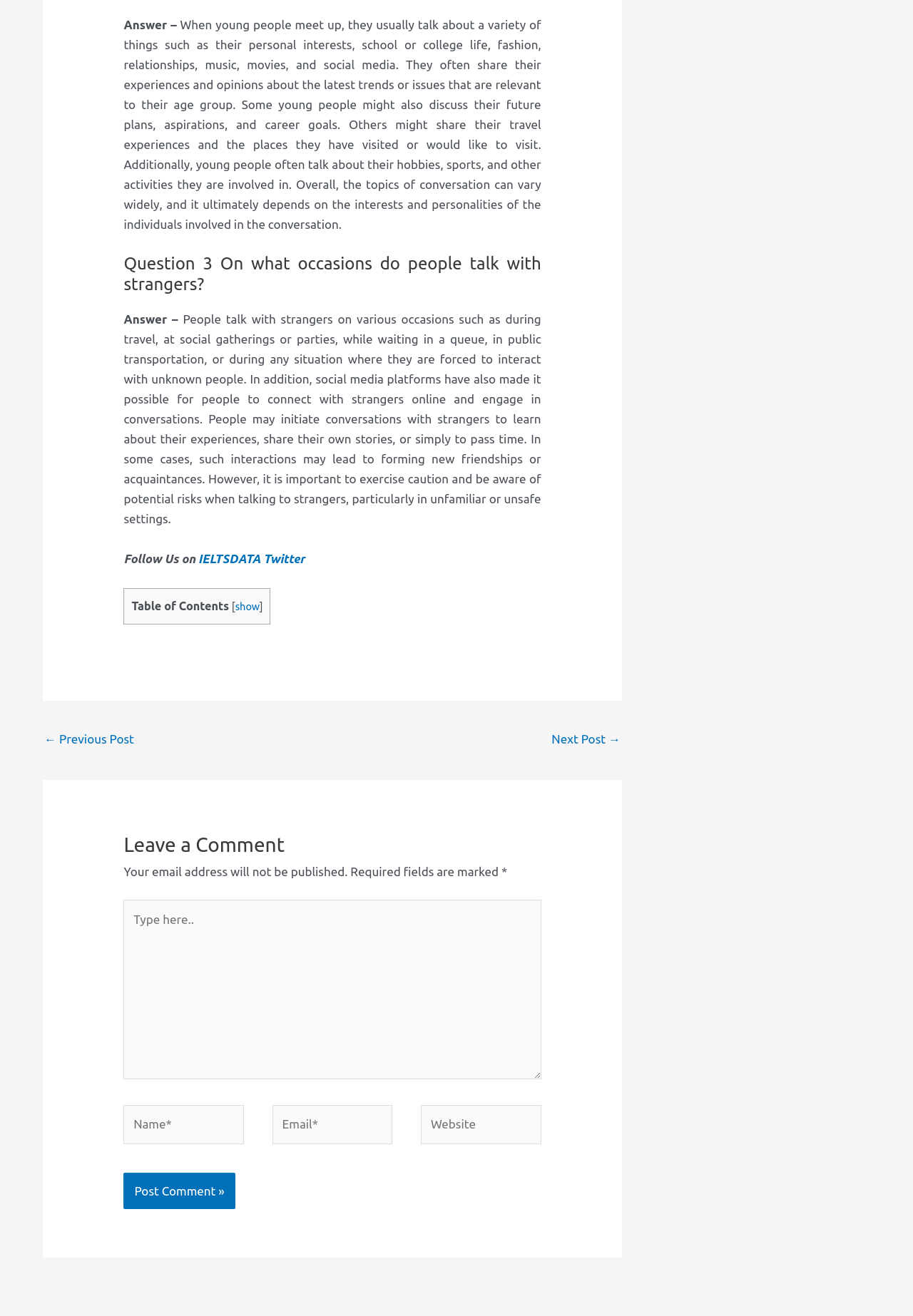Identify the bounding box coordinates of the part that should be clicked to carry out this instruction: "Click on the 'Next Post →' link".

[0.604, 0.552, 0.68, 0.573]